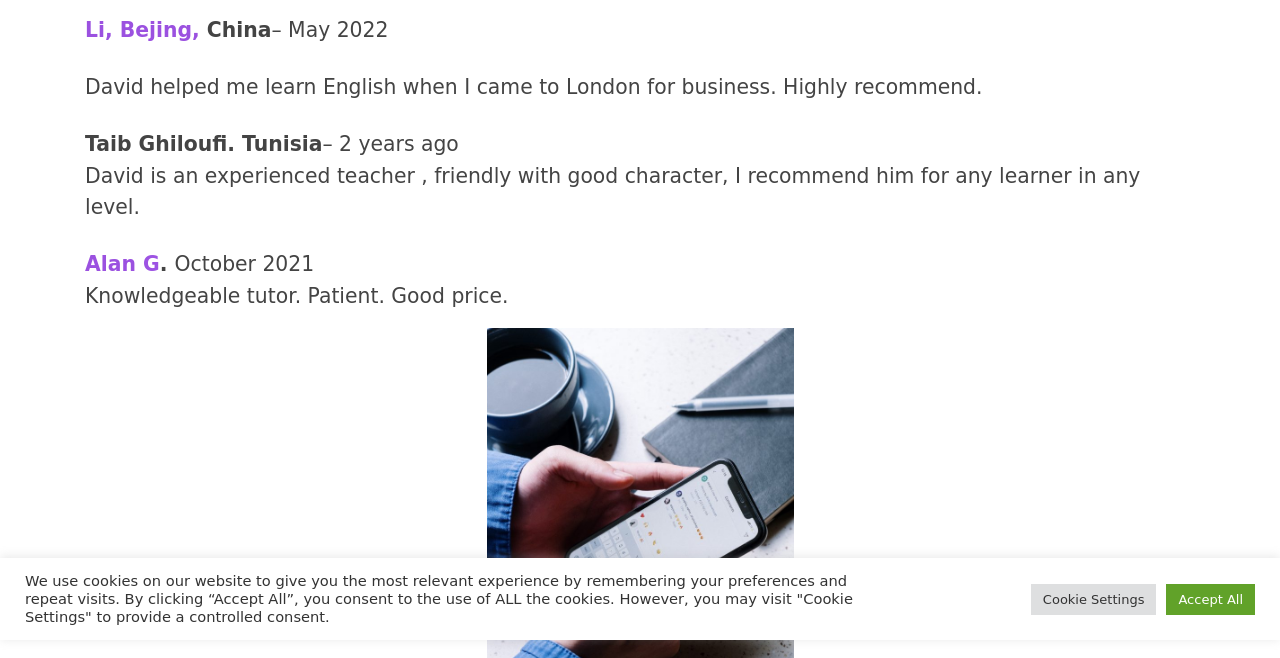Identify the bounding box coordinates for the UI element that matches this description: "Accept All".

[0.911, 0.887, 0.98, 0.934]